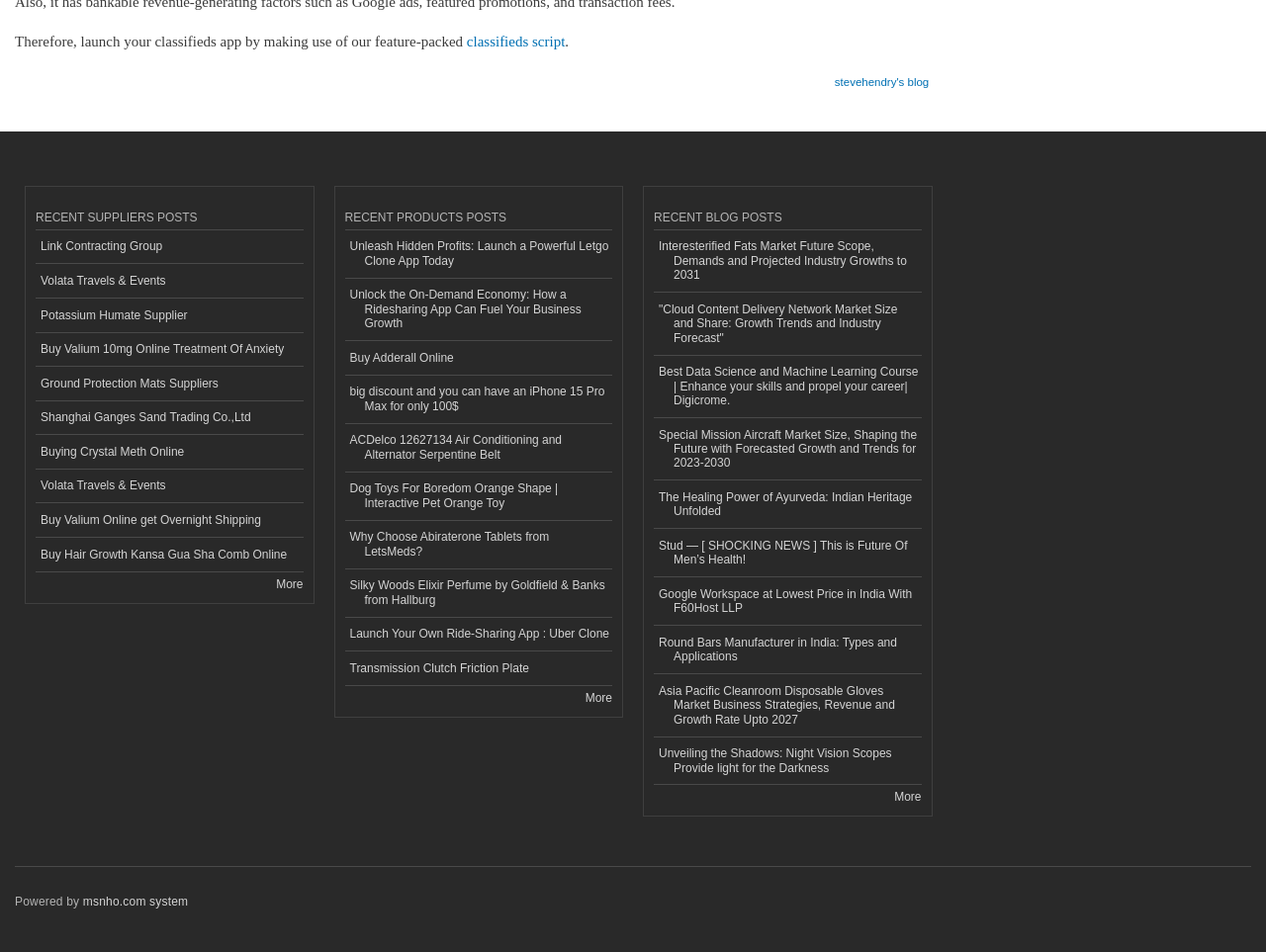Provide the bounding box coordinates, formatted as (top-left x, top-left y, bottom-right x, bottom-right y), with all values being floating point numbers between 0 and 1. Identify the bounding box of the UI element that matches the description: Shanghai Ganges Sand Trading Co.,Ltd

[0.028, 0.421, 0.239, 0.457]